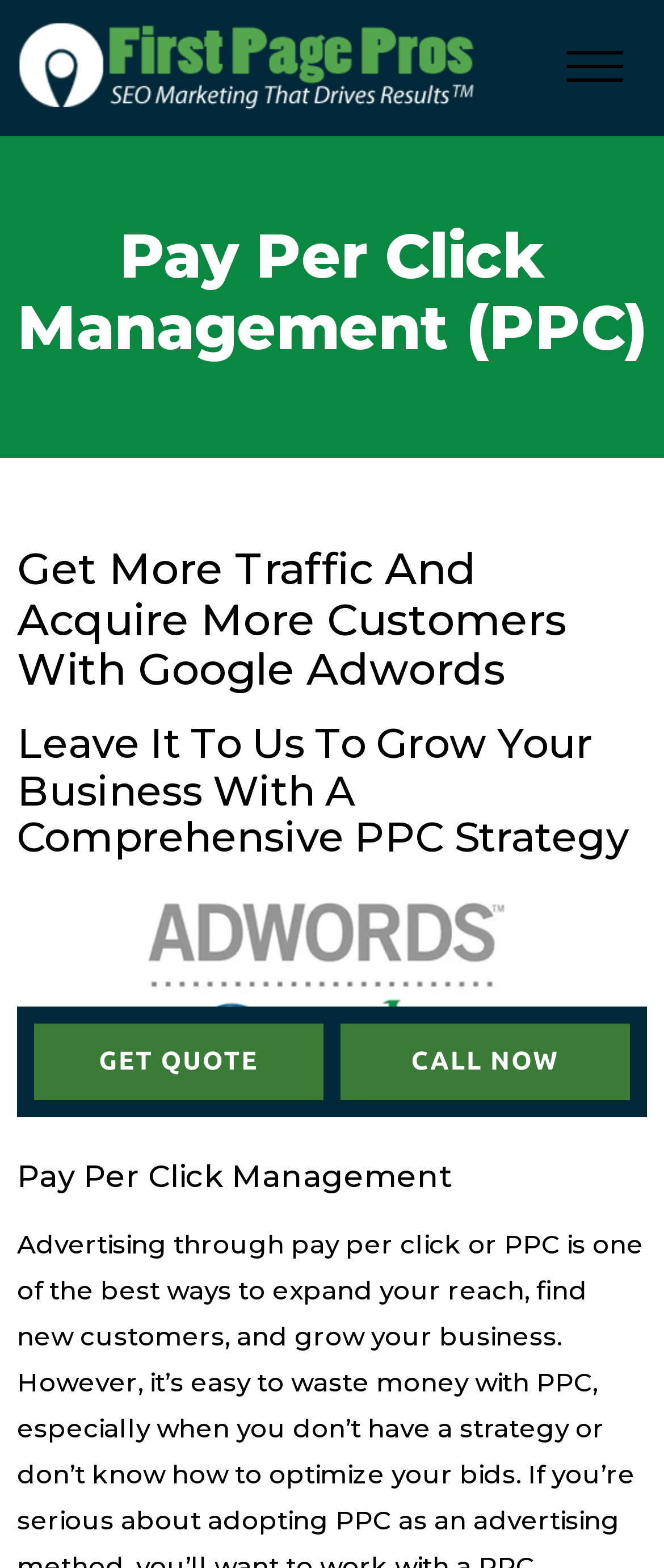Please provide a brief answer to the question using only one word or phrase: 
How many headings are there?

4